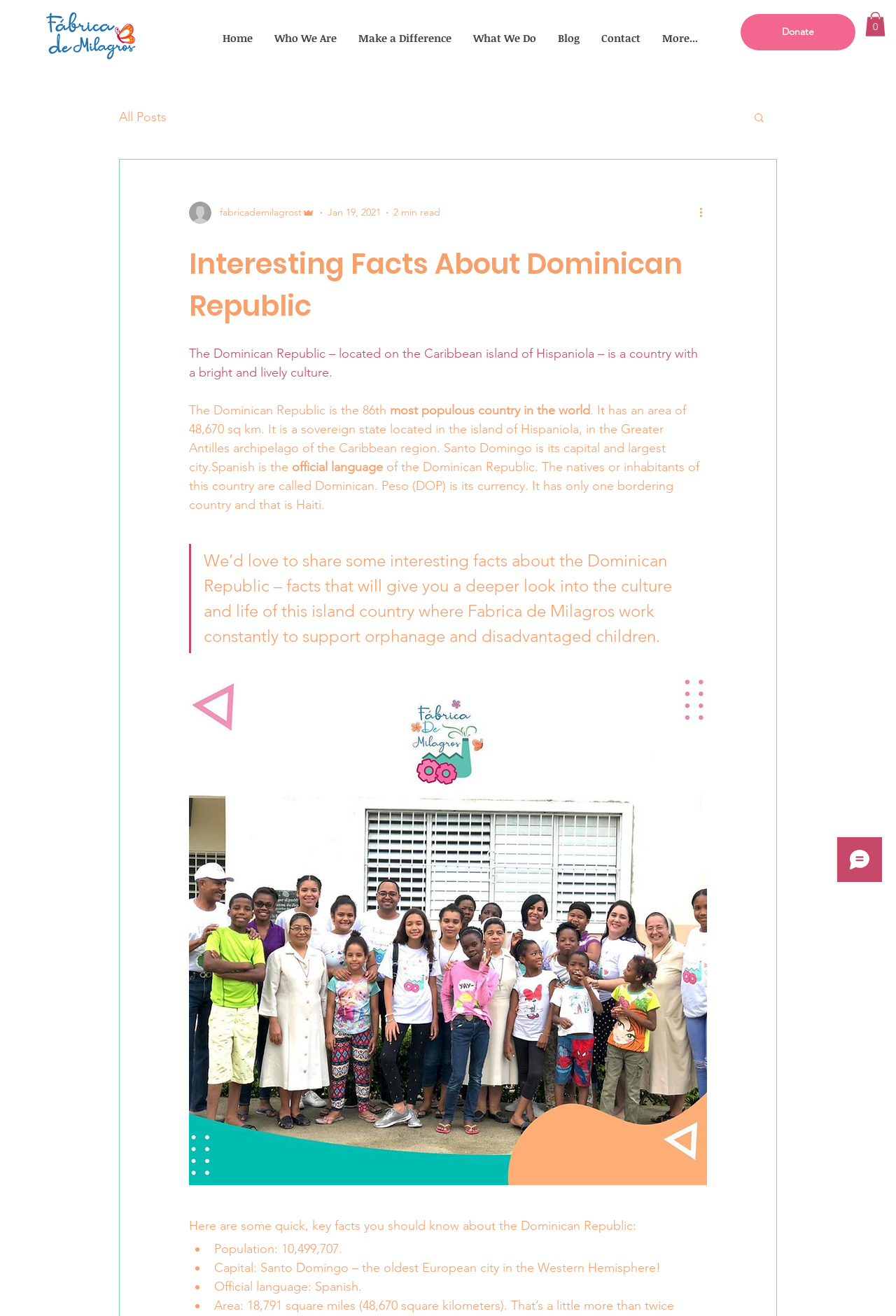Describe all the key features and sections of the webpage thoroughly.

The webpage is about "Interesting Facts About Dominican Republic". At the top left, there is an image "Variación original_edited.png". Below it, there is a navigation menu "Site" with links to "Home", "Who We Are", "Make a Difference", "What We Do", "Blog", and "Contact". To the right of the navigation menu, there is a "Donate" link and a "Cart with 0 items" button with a small icon.

On the left side of the page, there is a navigation menu "blog" with a link to "All Posts". Below it, there is a "Search" button with a small icon. Next to the search button, there is a writer's picture with the name "fabricademilagrost Admin" and a date "Jan 19, 2021" with a "2 min read" label.

The main content of the page is an article about the Dominican Republic. The title "Interesting Facts About Dominican Republic" is at the top, followed by a brief introduction to the country. The article is divided into several paragraphs, describing the country's culture, location, capital, official language, and other interesting facts.

There are several blocks of text, including a blockquote with a message about sharing interesting facts about the Dominican Republic. Below the article, there is a button and a list of quick facts about the country, including its population, capital, and official language.

At the bottom right of the page, there is an iframe "Wix Chat".